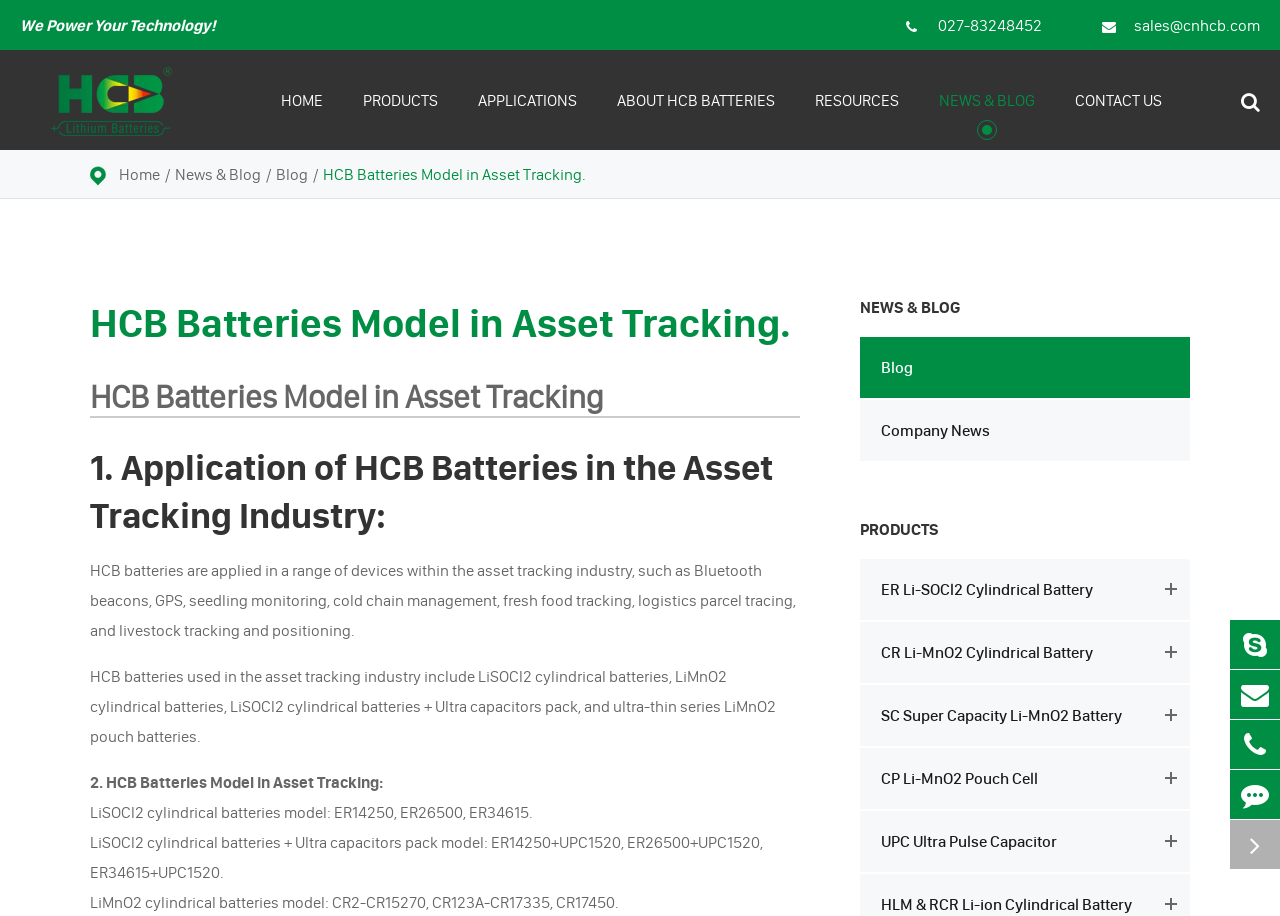Please find the bounding box coordinates in the format (top-left x, top-left y, bottom-right x, bottom-right y) for the given element description. Ensure the coordinates are floating point numbers between 0 and 1. Description: About HCB Batteries

[0.482, 0.055, 0.605, 0.164]